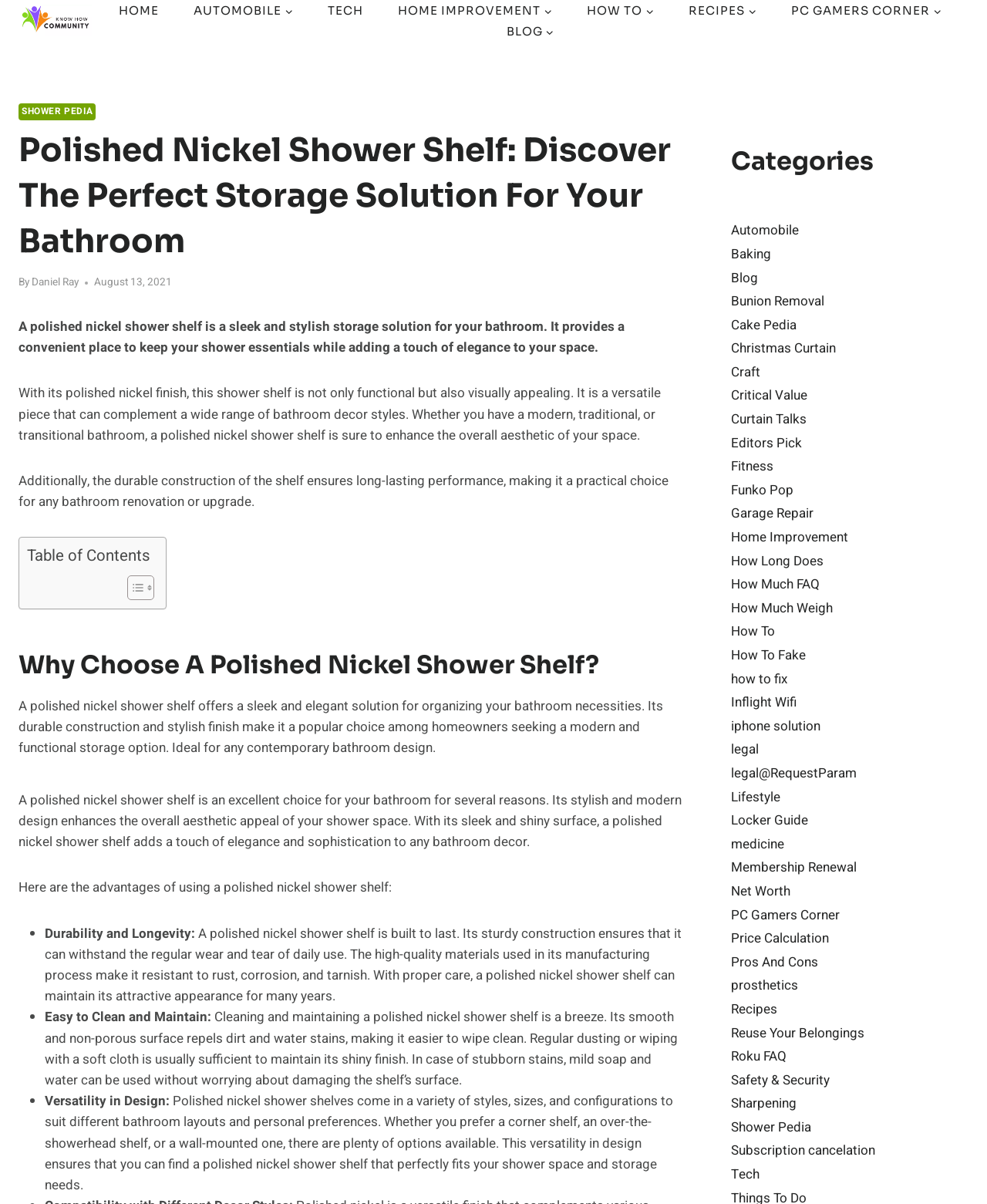Produce an elaborate caption capturing the essence of the webpage.

This webpage is about polished nickel shower shelves, providing information on their benefits, features, and uses. At the top, there is a logo and a primary navigation menu with links to various categories, including Home, Automobile, Tech, Home Improvement, How To, Recipes, and PC Gamers Corner. Below the navigation menu, there is a heading that reads "Polished Nickel Shower Shelf: Discover the Perfect Storage Solution for Your Bathroom" followed by a brief description of the product.

The main content of the page is divided into sections, starting with a brief introduction to polished nickel shower shelves, highlighting their sleek and stylish design, durability, and versatility. This is followed by a section titled "Why Choose a Polished Nickel Shower Shelf?" which outlines the advantages of using such a shelf, including its durability, ease of cleaning, and versatility in design.

The next section lists the benefits of using a polished nickel shower shelf, including its durability and longevity, ease of cleaning and maintenance, and versatility in design. Each benefit is accompanied by a detailed description.

On the right-hand side of the page, there is a table of contents with links to different sections of the article. Below the table of contents, there is a section titled "Categories" with links to various categories, including Automobile, Baking, Blog, and more.

Overall, the webpage provides a comprehensive guide to polished nickel shower shelves, covering their features, benefits, and uses, as well as providing links to related categories and topics.